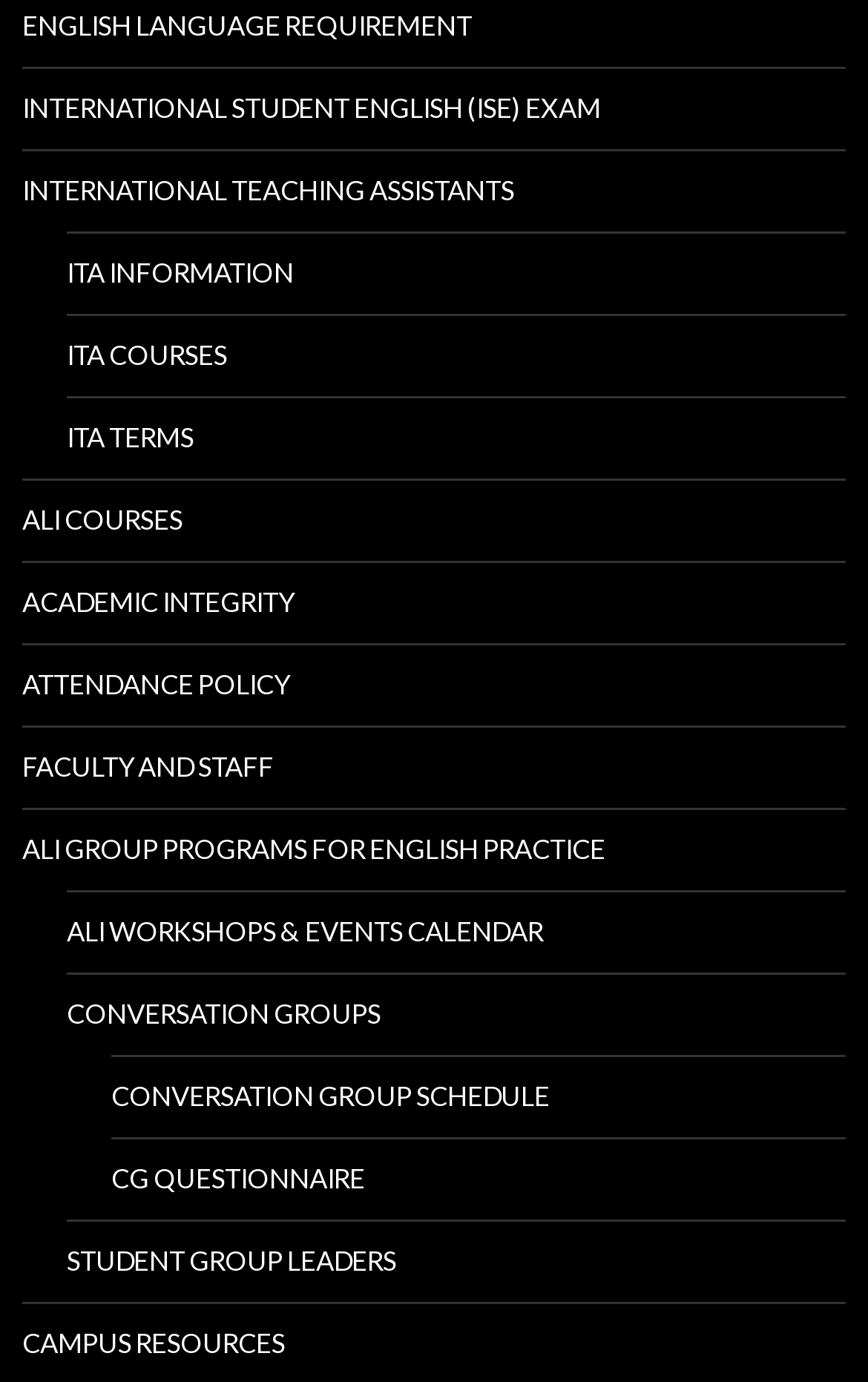Provide a single word or phrase answer to the question: 
What is the topic of the first link?

ISE Exam